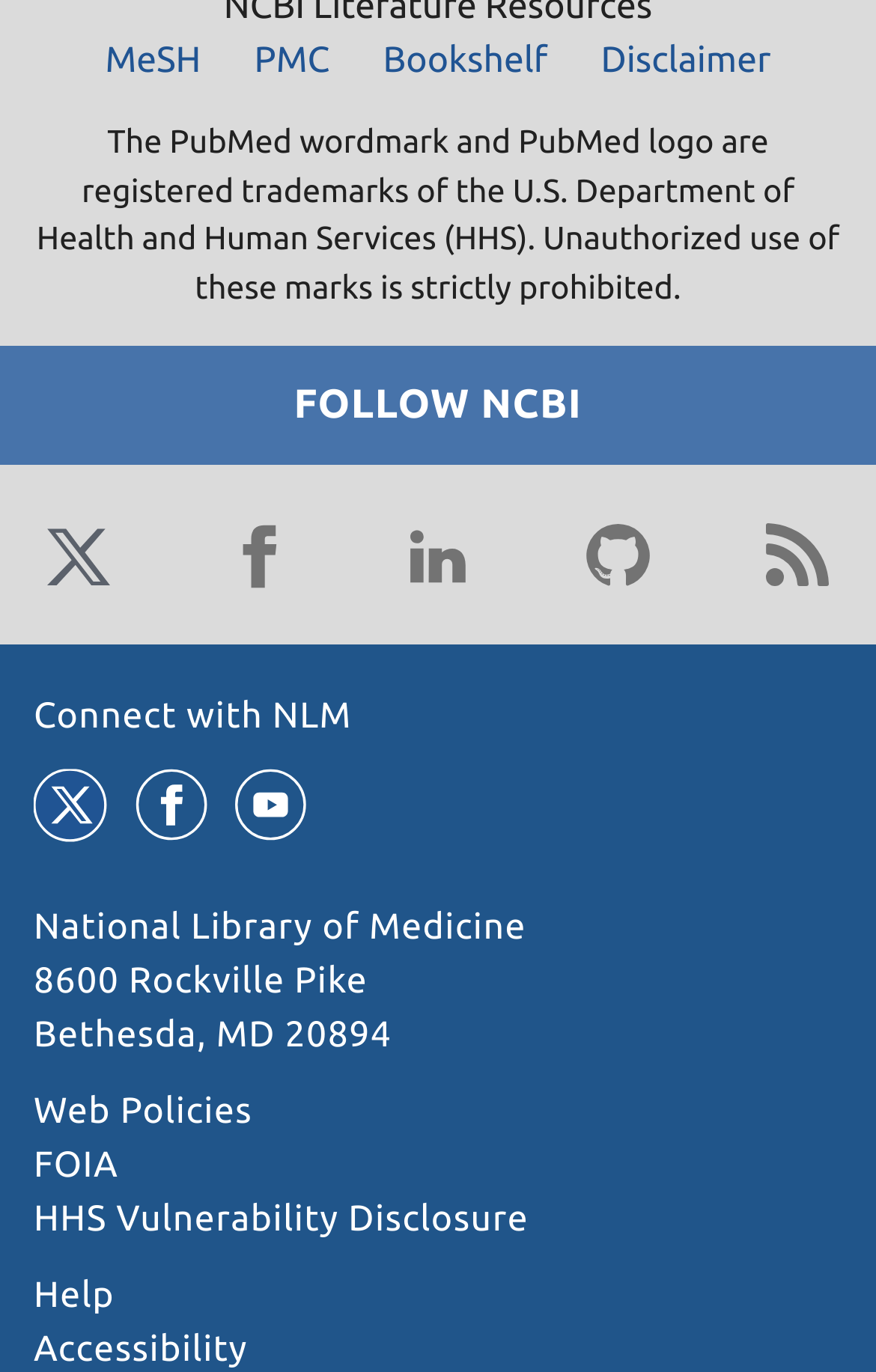By analyzing the image, answer the following question with a detailed response: What is the name of the library?

I found the name of the library by looking at the static text element that says 'National Library of Medicine'.